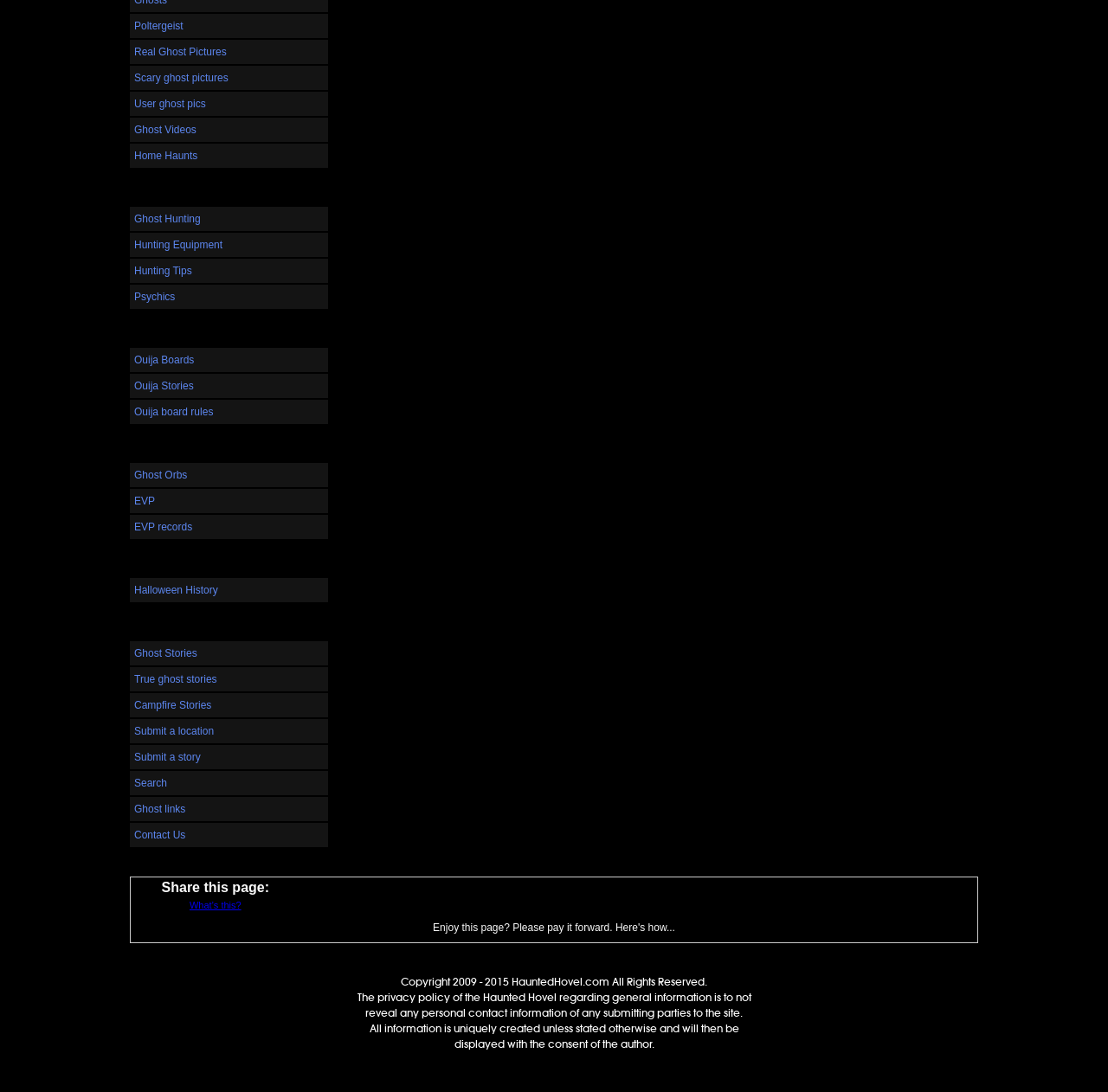Locate the bounding box of the user interface element based on this description: "Scroll to top".

None